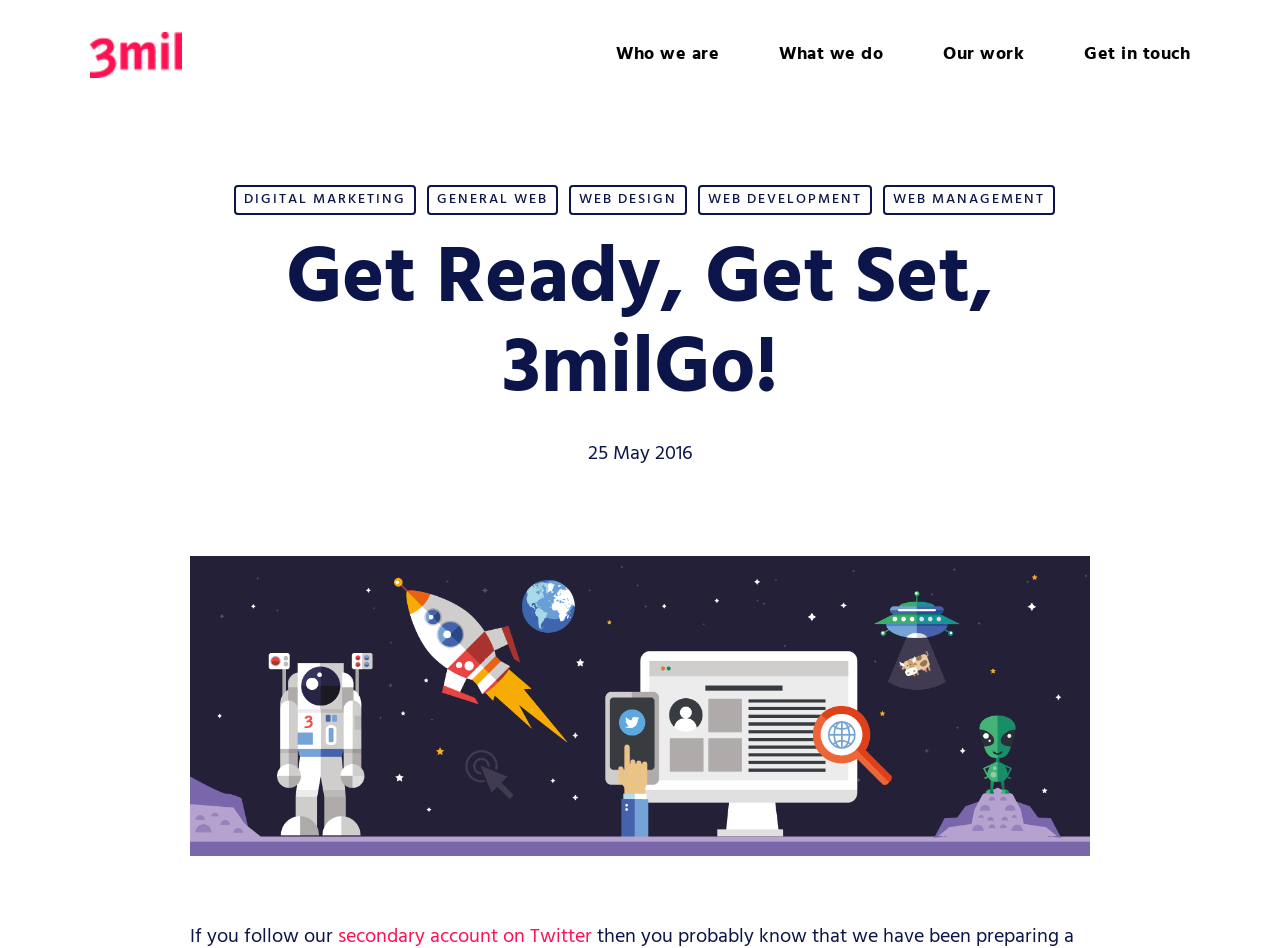Given the description of the UI element: "alt="3mil"", predict the bounding box coordinates in the form of [left, top, right, bottom], with each value being a float between 0 and 1.

[0.07, 0.034, 0.142, 0.082]